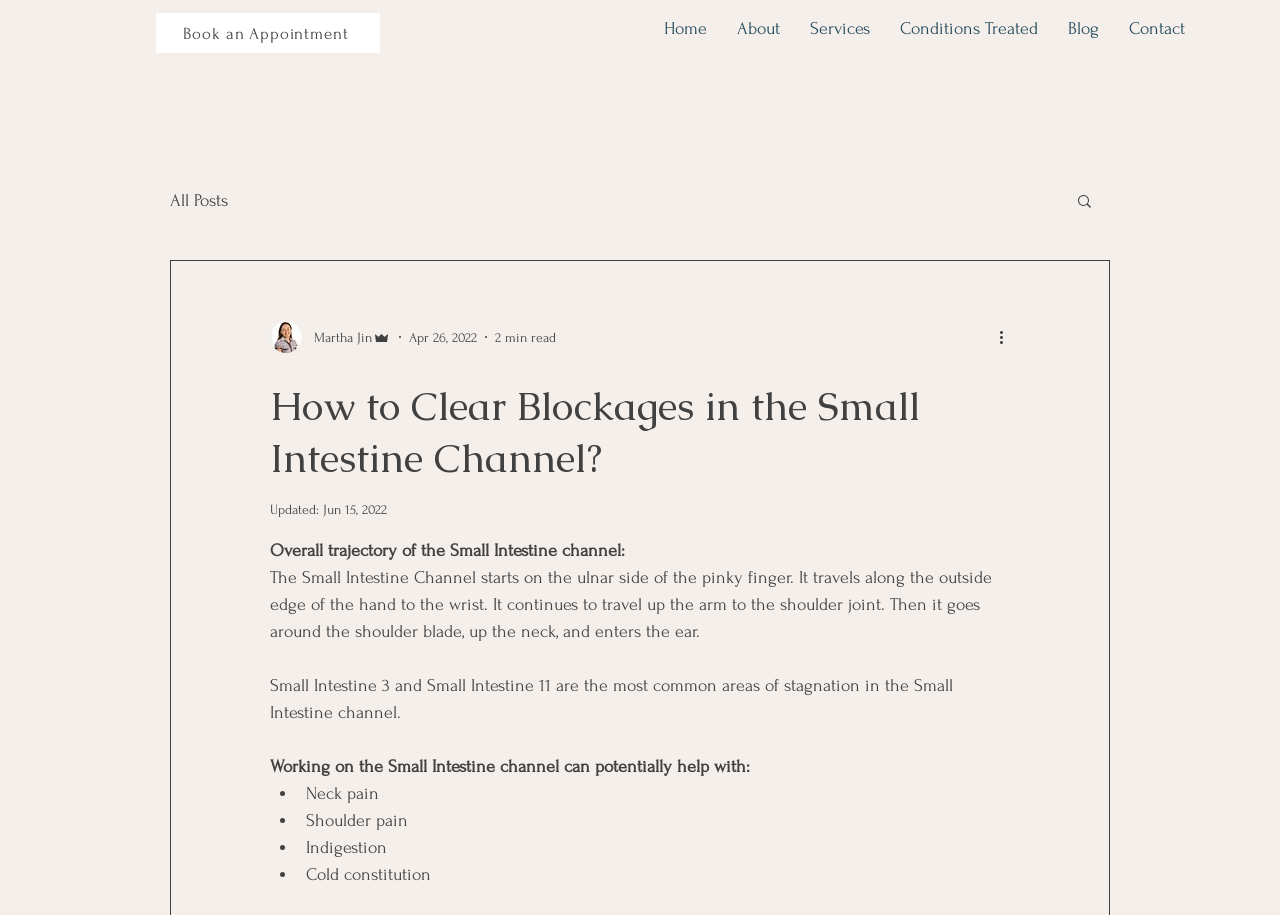Where does the Small Intestine Channel start?
Carefully analyze the image and provide a thorough answer to the question.

According to the webpage, the Small Intestine Channel starts on the ulnar side of the pinky finger, as mentioned in the text 'The Small Intestine Channel starts on the ulnar side of the pinky finger. It travels along the outside edge of the hand to the wrist.'